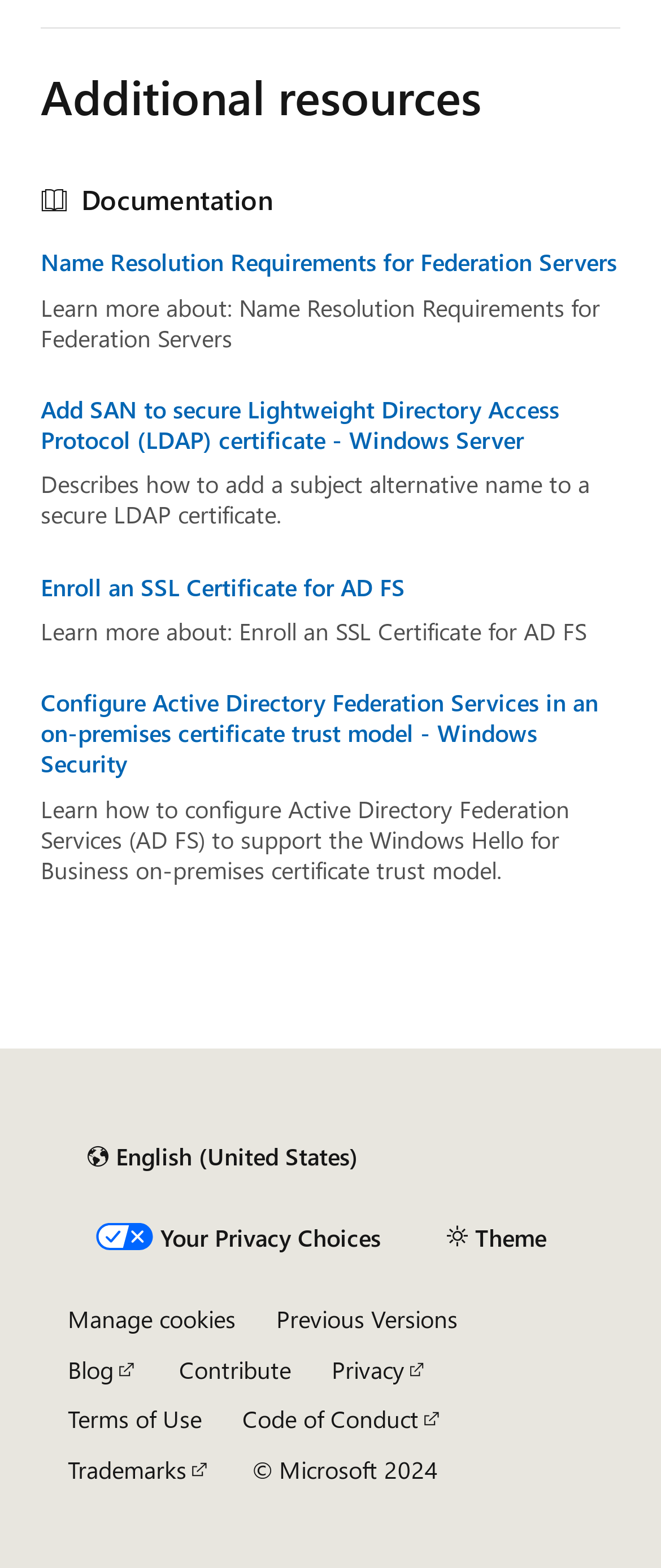Please determine the bounding box coordinates of the element to click on in order to accomplish the following task: "Click on 'Name Resolution Requirements for Federation Servers'". Ensure the coordinates are four float numbers ranging from 0 to 1, i.e., [left, top, right, bottom].

[0.062, 0.158, 0.938, 0.178]